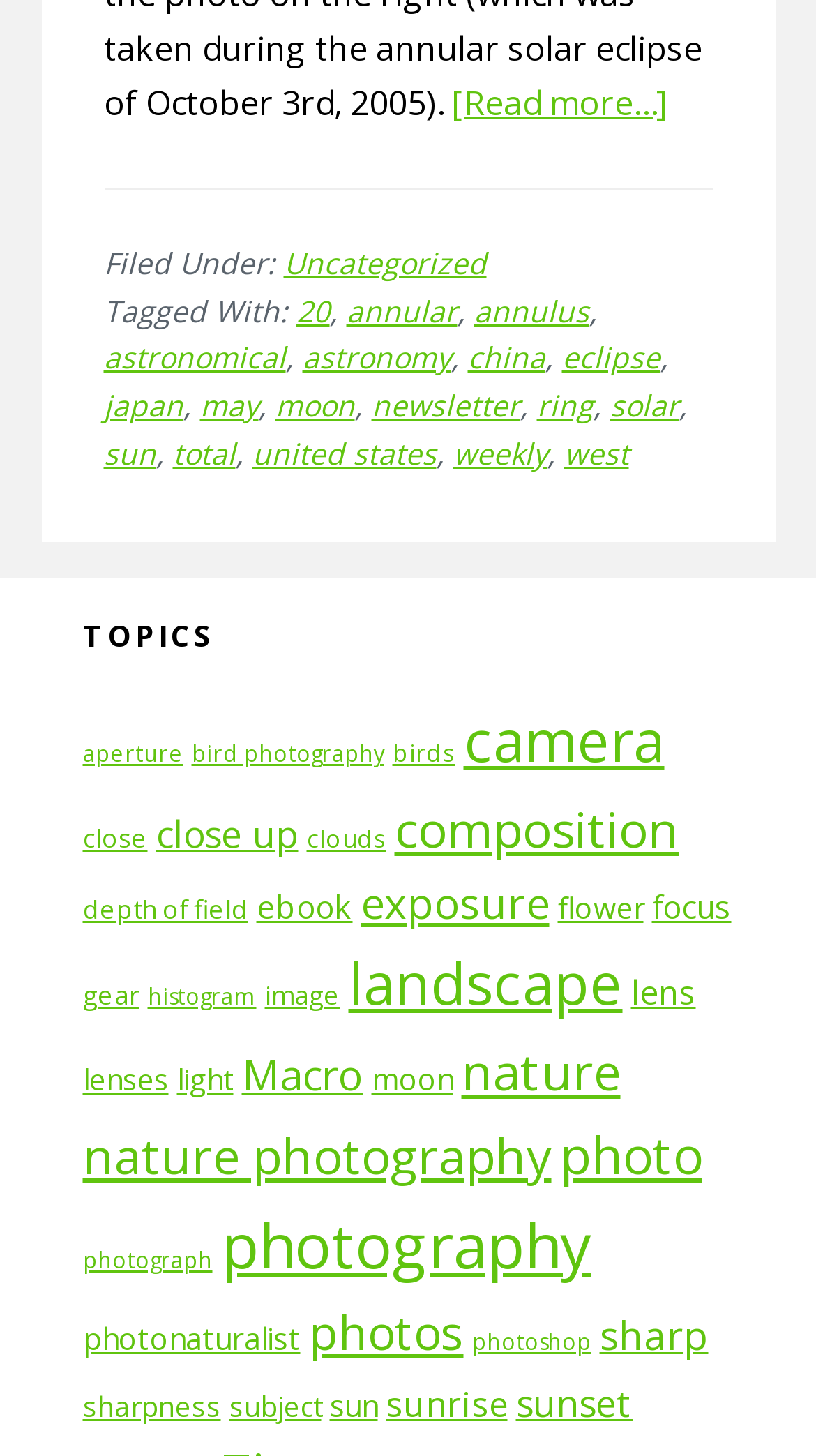Find the bounding box coordinates of the clickable area required to complete the following action: "Learn about solar eclipse".

[0.747, 0.265, 0.832, 0.292]